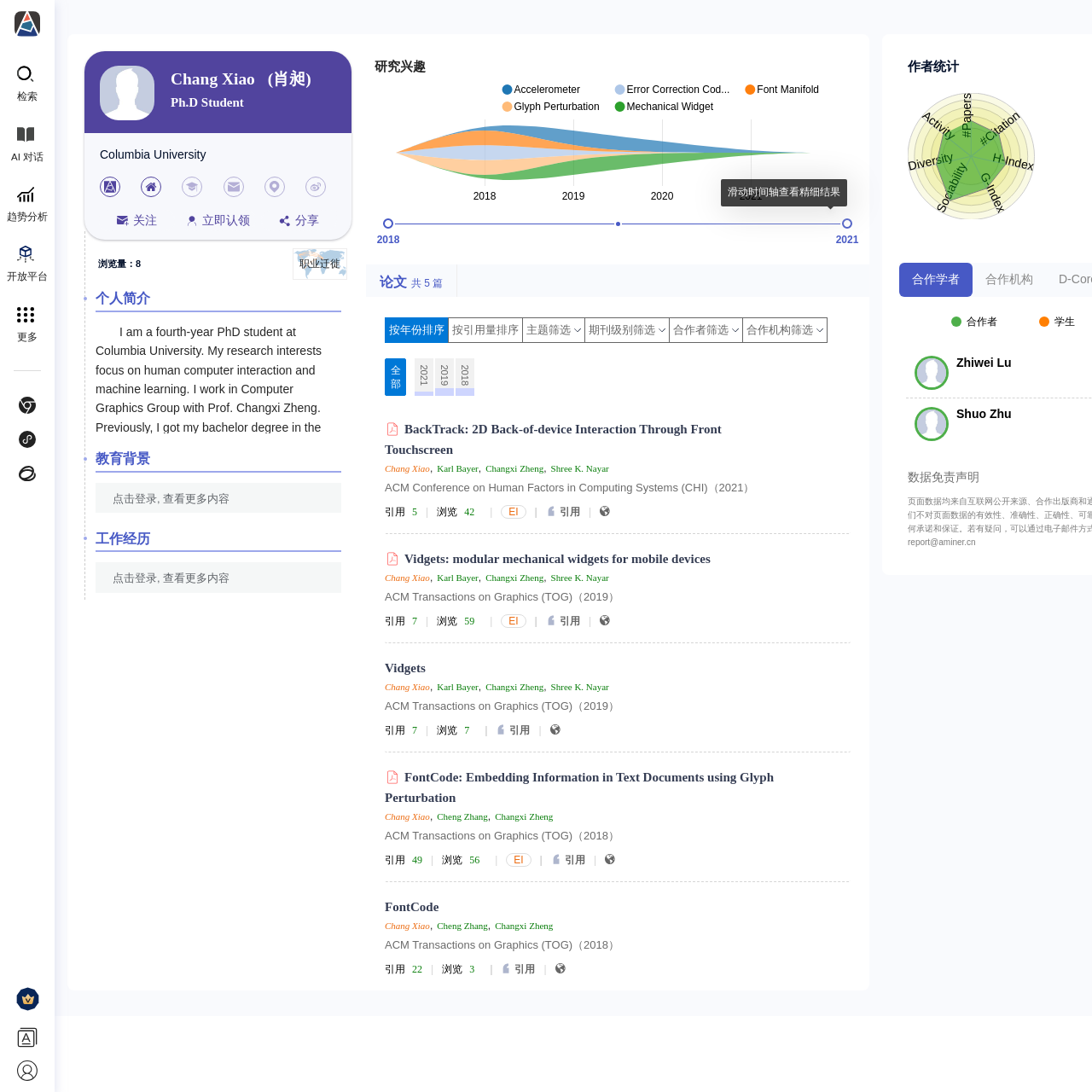Please analyze the image and provide a thorough answer to the question:
What is the year of the first paper listed on this webpage?

The year of the first paper listed on this webpage is 2021, which can be found in the link element that says 'ACM Conference on Human Factors in Computing Systems (CHI)（2021）'.